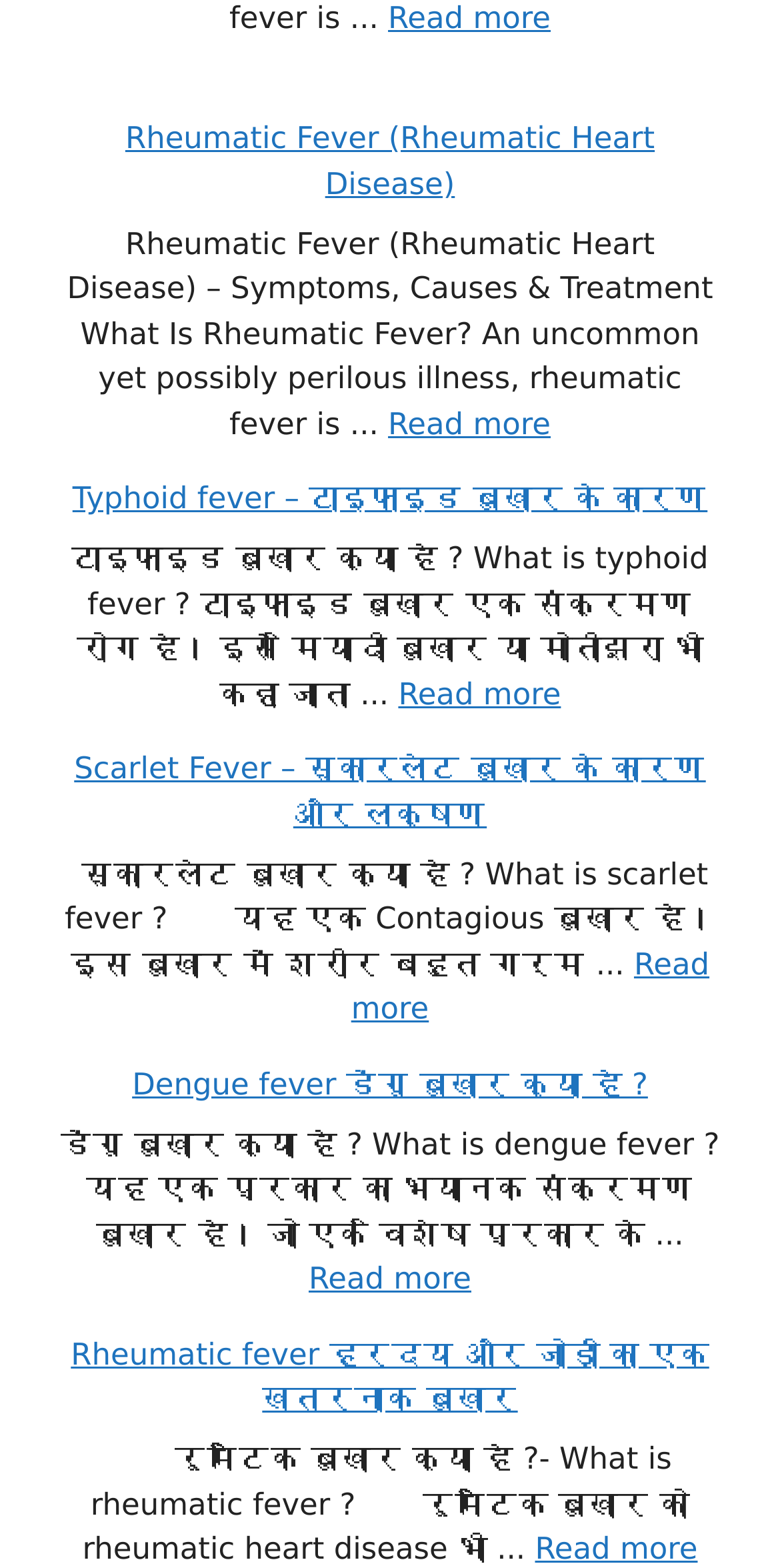Locate the bounding box of the UI element described in the following text: "0".

None